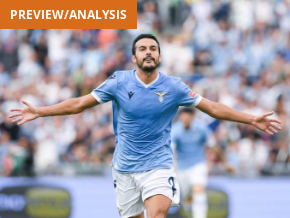Give a detailed account of the visual content in the image.

Pedro celebrates after scoring the second goal for SS Lazio against AS Roma during a match in Serie A. The image captures his joyful expression and triumphant pose, with his arms outstretched wide as he acknowledges the crowd. Dressed in Lazio's sky blue home kit, Pedro's exuberance reflects a pivotal moment in the match, emphasized by the backdrop of enthusiastic fans. The caption is accompanied by a label indicating "PREVIEW/ANALYSIS," suggesting that this image is part of an article discussing upcoming match predictions and insights related to the Serie A 2022/23 season.